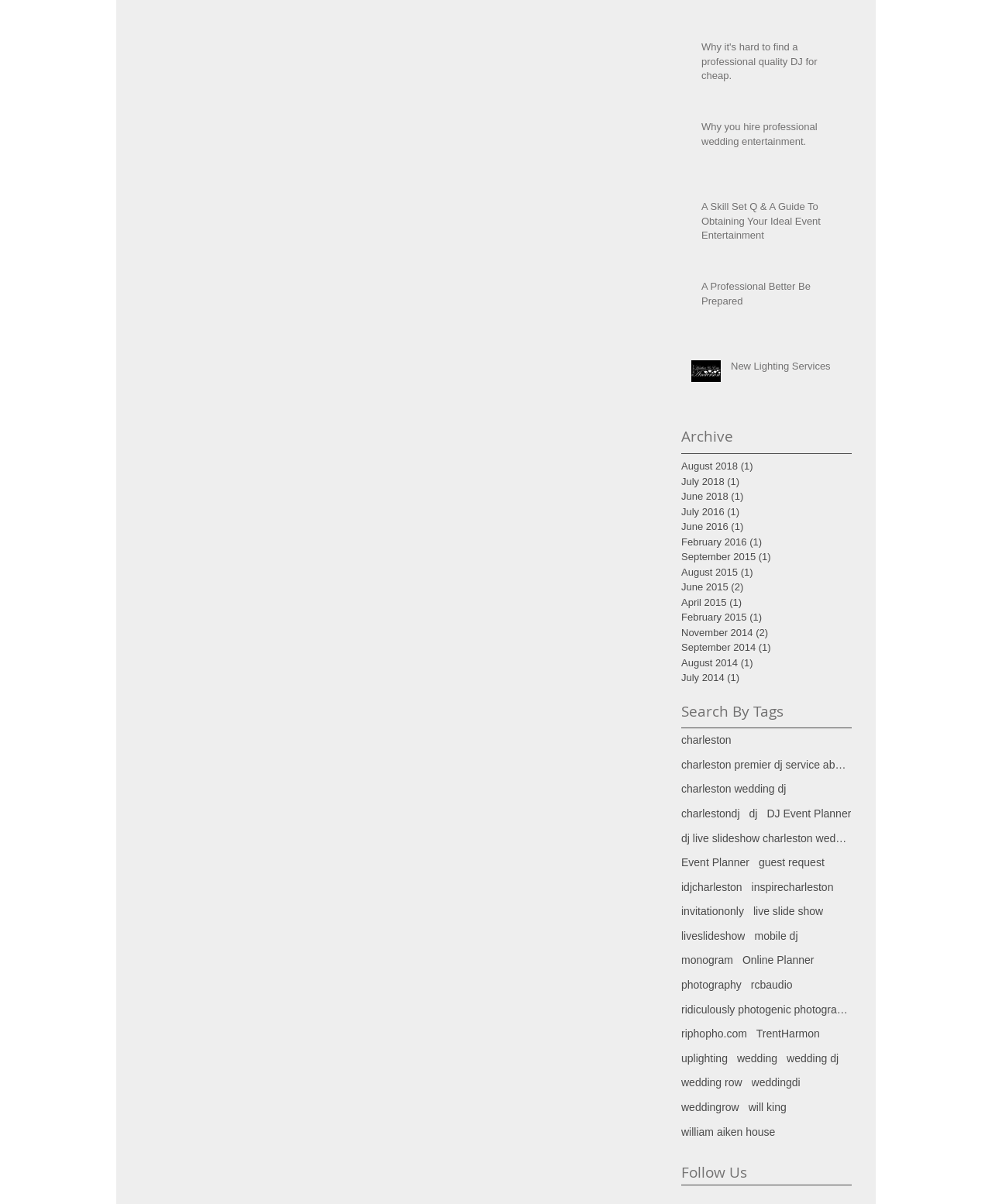Locate the bounding box coordinates of the region to be clicked to comply with the following instruction: "Click on 'Why it's hard to find a professional quality DJ for cheap.'". The coordinates must be four float numbers between 0 and 1, in the form [left, top, right, bottom].

[0.707, 0.034, 0.849, 0.074]